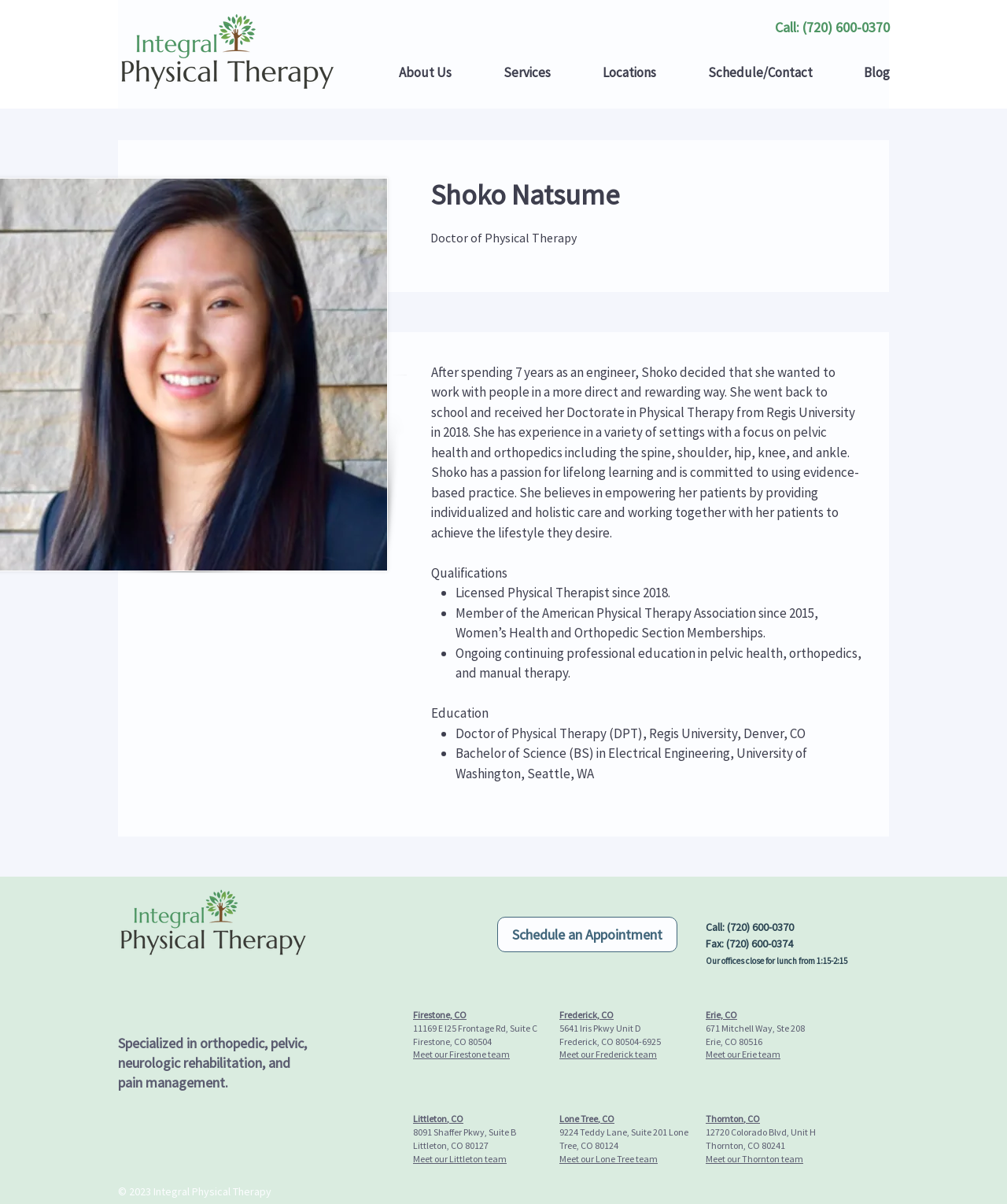Create a full and detailed caption for the entire webpage.

This webpage is about Shoko Natsume, a Doctor of Physical Therapy, and Integral Physical Therapy. At the top of the page, there is a logo image of IPT New Logo Design, and a heading that displays the phone number to call. Below the logo, there is a navigation menu with links to different sections of the website, including About Us, Services, Locations, Schedule/Contact, and Blog.

The main content of the page is divided into two sections. The first section is about Shoko Natsume, with a heading displaying her name, followed by a brief description of her background and experience as a physical therapist. There is also a list of her qualifications, including her education and professional memberships.

The second section is about Integral Physical Therapy, with a heading that describes the services offered, including orthopedic, pelvic, neurologic rehabilitation, and pain management. There is a call-to-action link to schedule an appointment, as well as contact information, including phone and fax numbers, and office hours. Below this, there are links to different locations, including Firestone, Frederick, Erie, Littleton, Lone Tree, and Thornton, each with their respective addresses and links to meet the team at each location.

At the bottom of the page, there is a copyright notice with the year 2023.